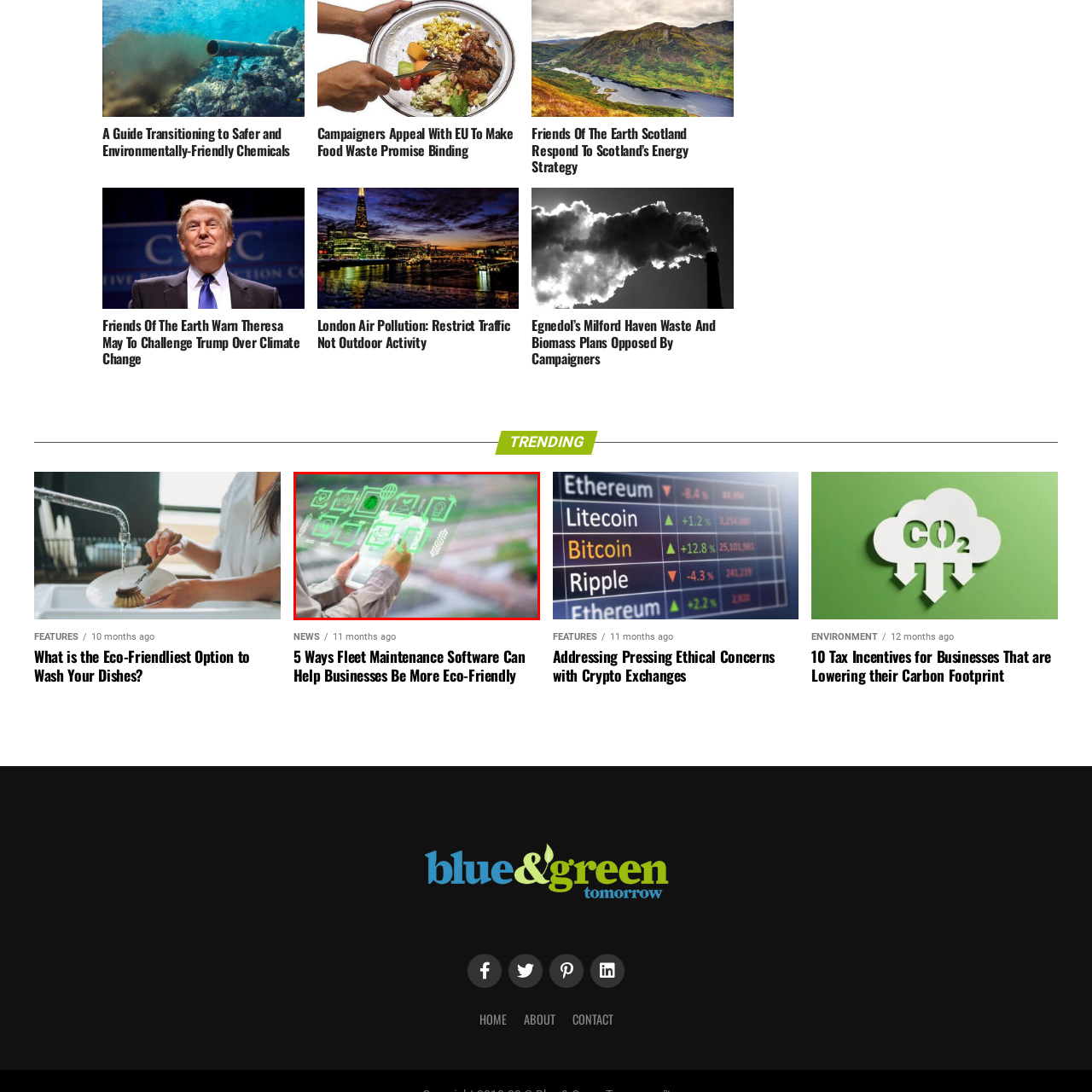What topics are represented by the icons on the interface?
Please examine the image highlighted within the red bounding box and respond to the question using a single word or phrase based on the image.

Eco-friendly practices, renewable energy, and innovative solutions